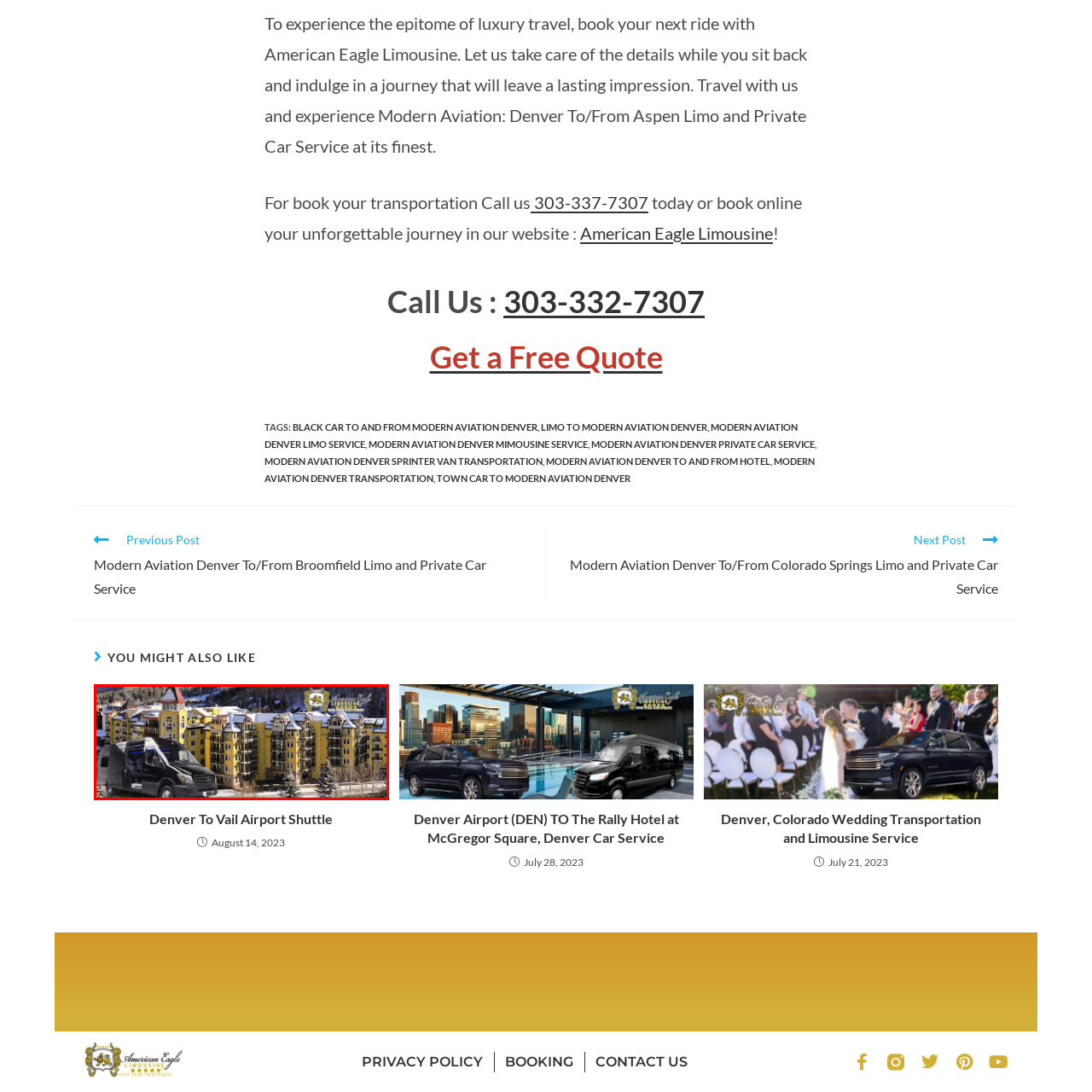What is the dominant color of the multi-story building?
Check the image inside the red bounding box and provide your answer in a single word or short phrase.

Vibrant yellow